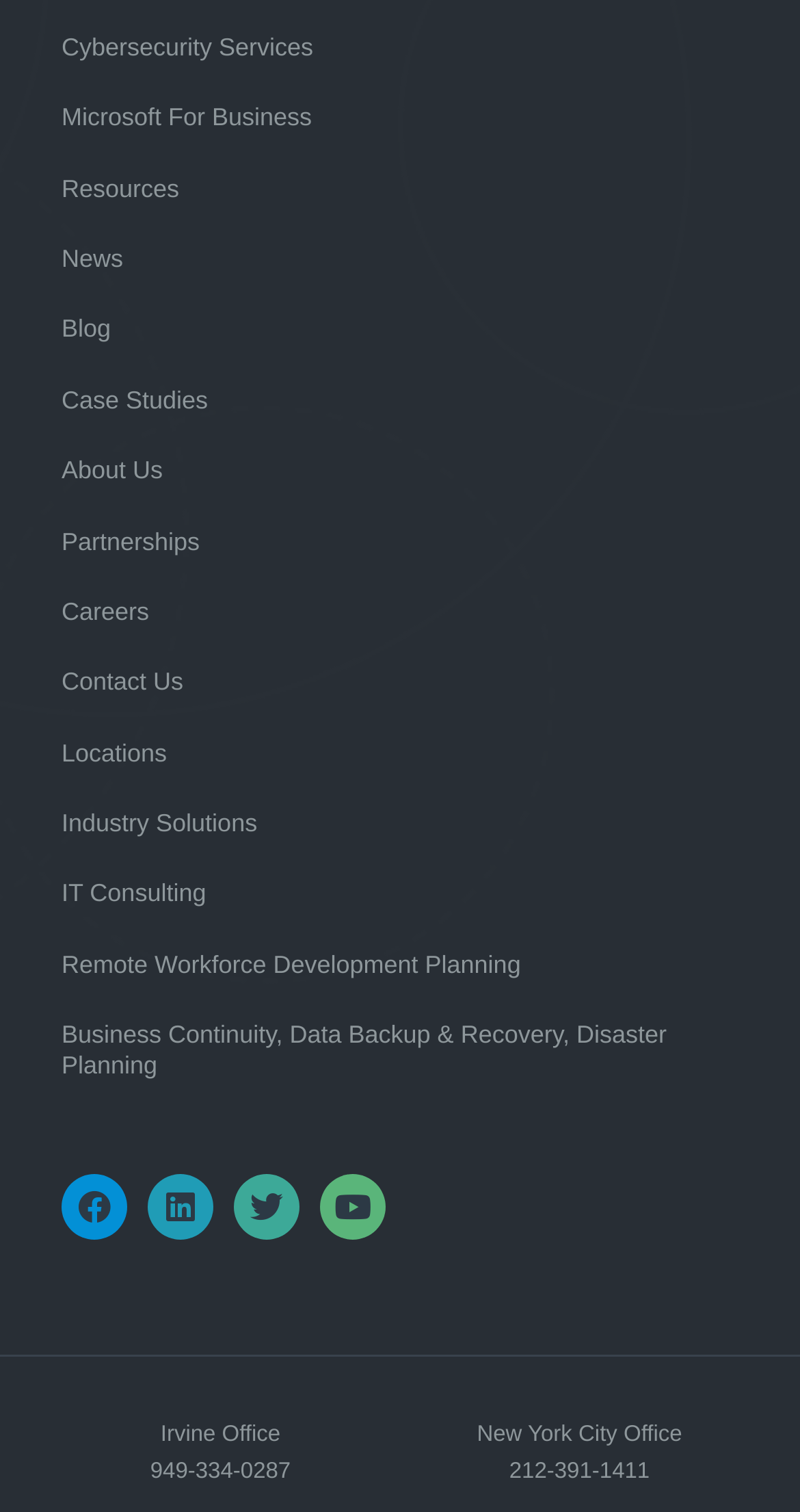Locate the bounding box of the UI element with the following description: "Remote Workforce Development Planning".

[0.077, 0.615, 0.923, 0.661]